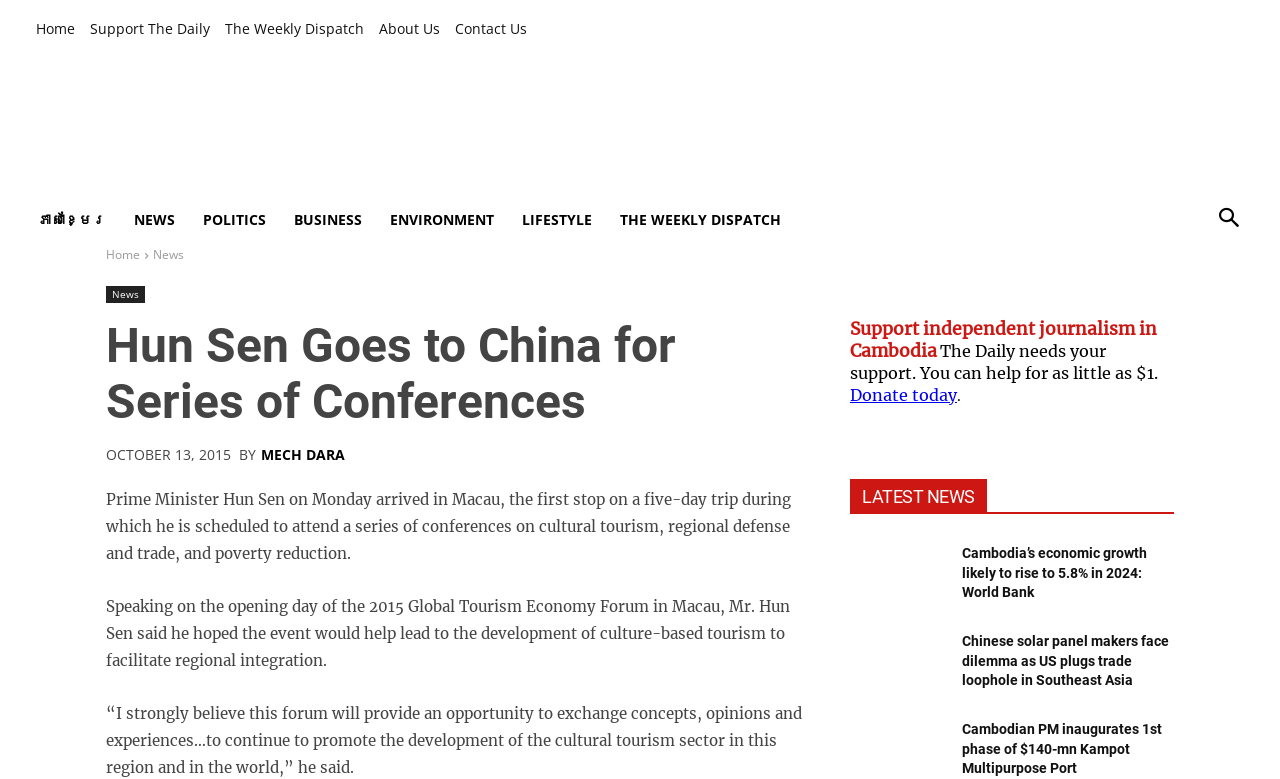Please determine the heading text of this webpage.

Hun Sen Goes to China for Series of Conferences